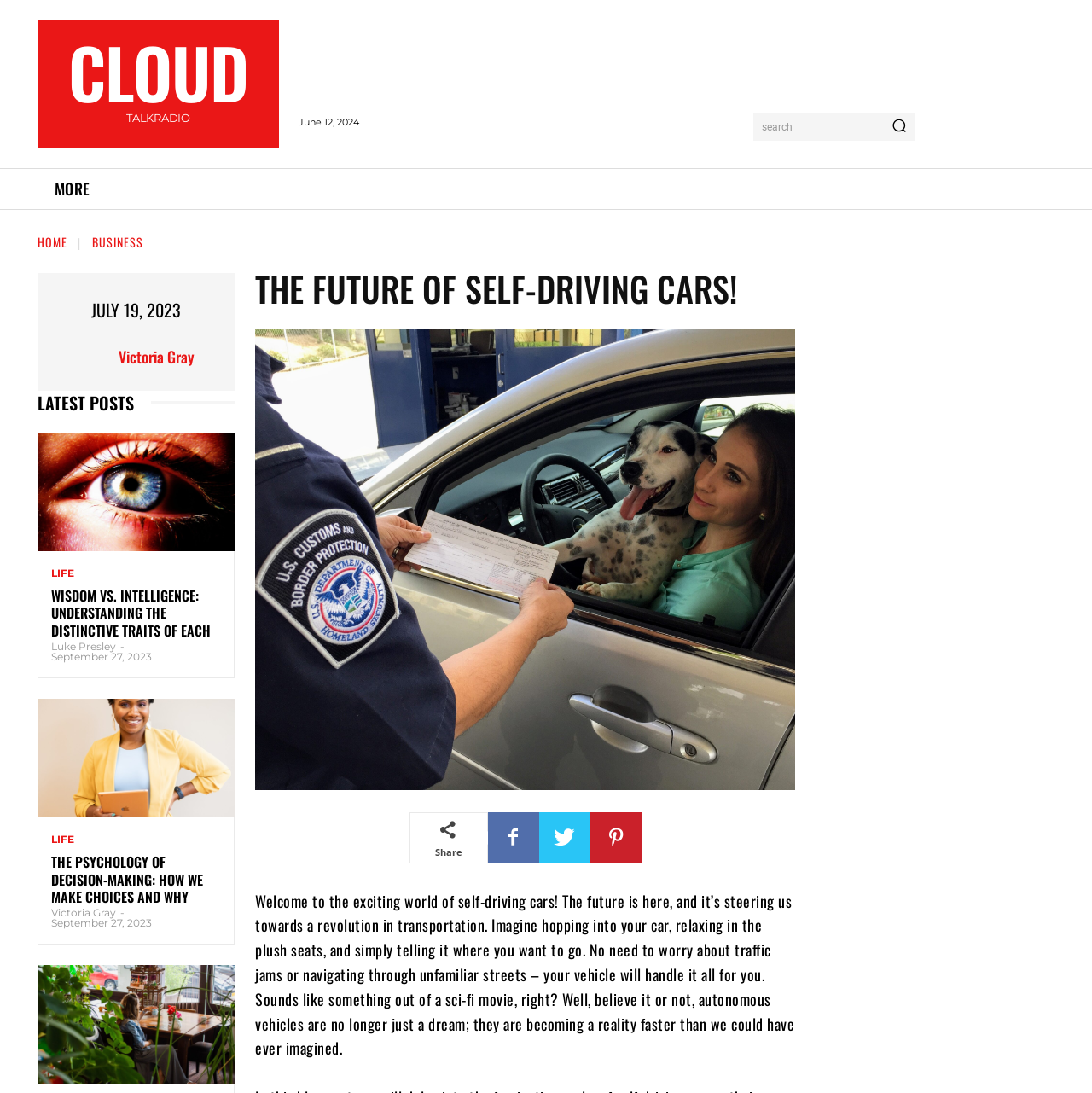Determine the bounding box for the described UI element: "parent_node: search aria-label="Search"".

[0.809, 0.104, 0.839, 0.128]